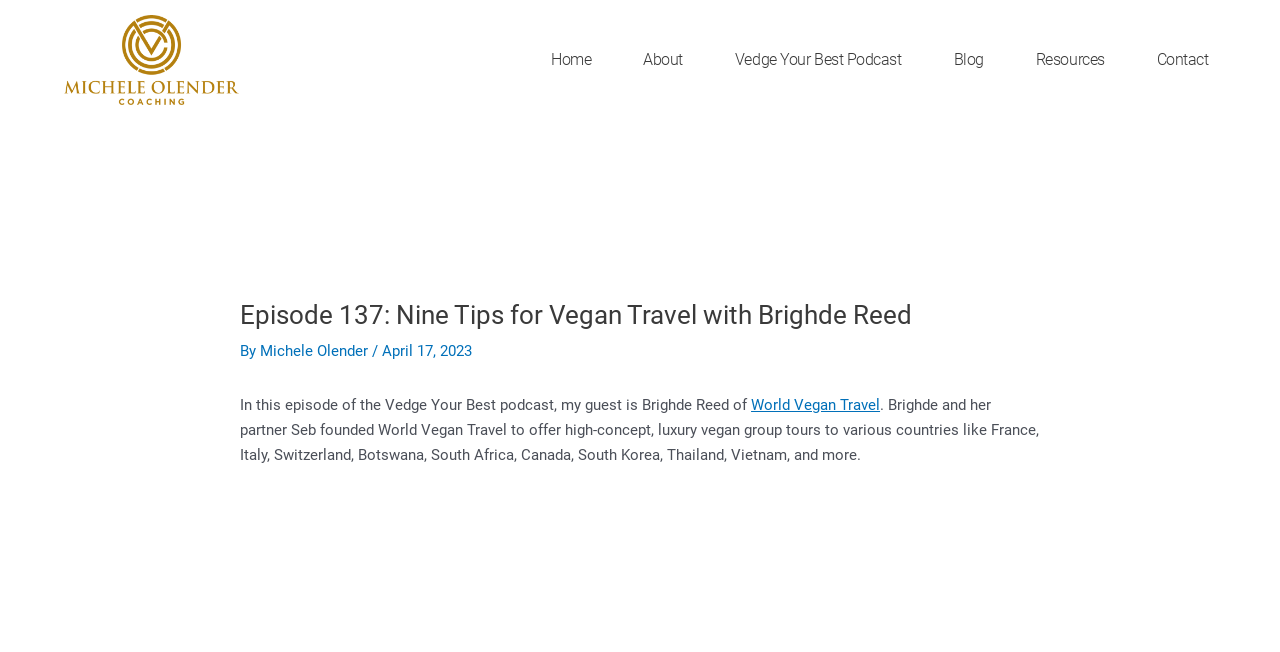Based on the description "Michele Olender", find the bounding box of the specified UI element.

[0.203, 0.525, 0.291, 0.553]